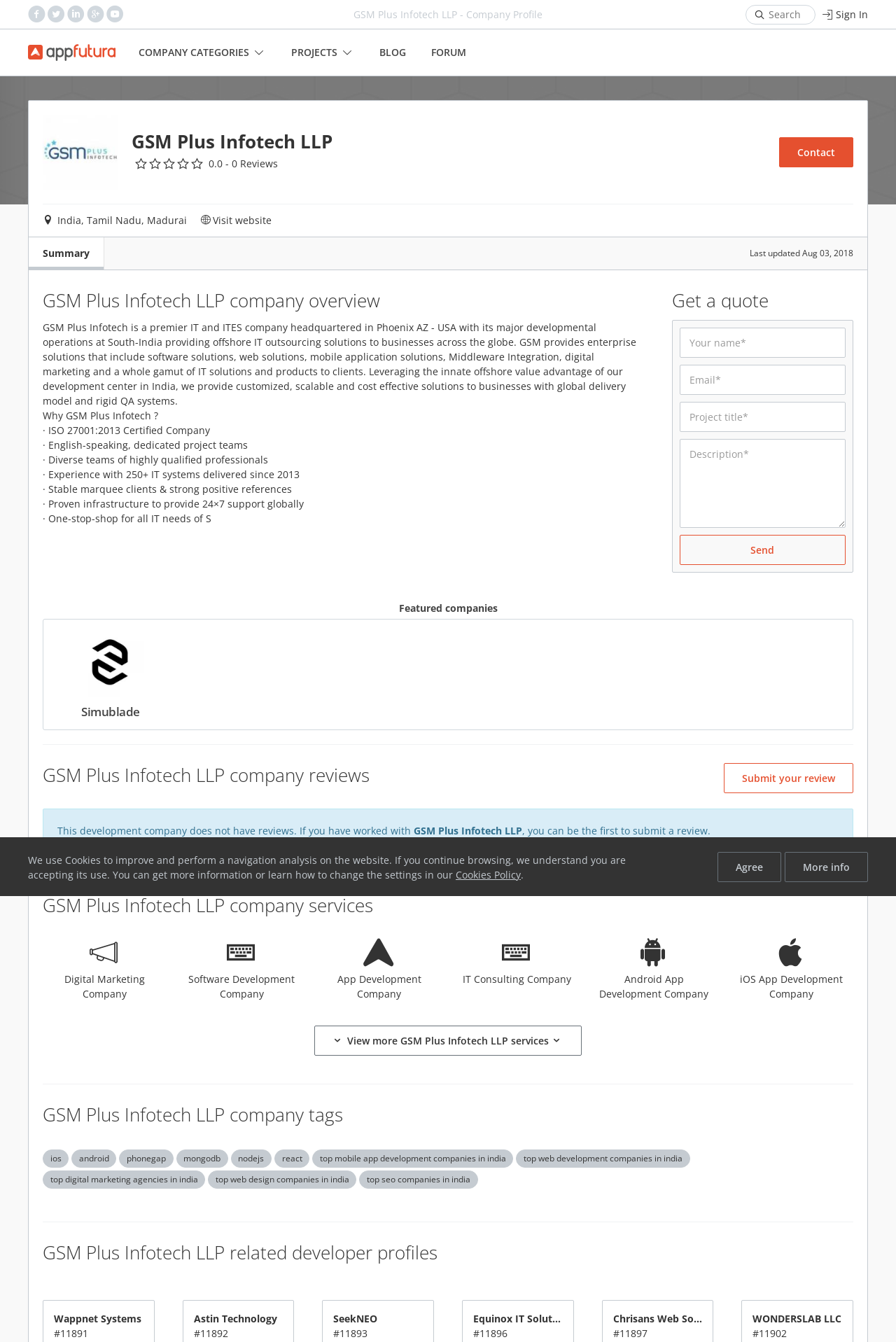What is the certification held by GSM Plus Infotech?
Can you provide an in-depth and detailed response to the question?

The certification can be found in the list of reasons why GSM Plus Infotech, which states that the company is an ISO 27001:2013 Certified Company.